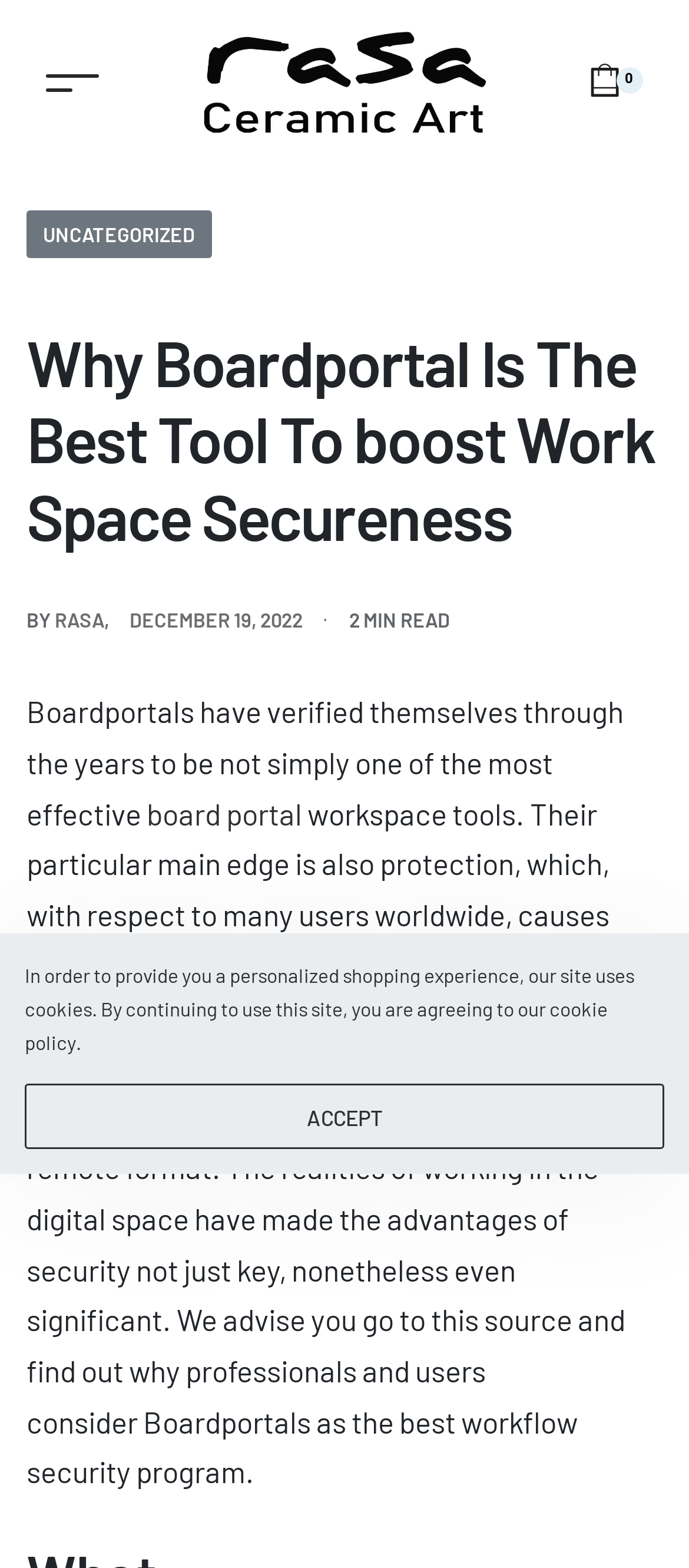Please provide a brief answer to the question using only one word or phrase: 
What is the text on the top-left button?

Open